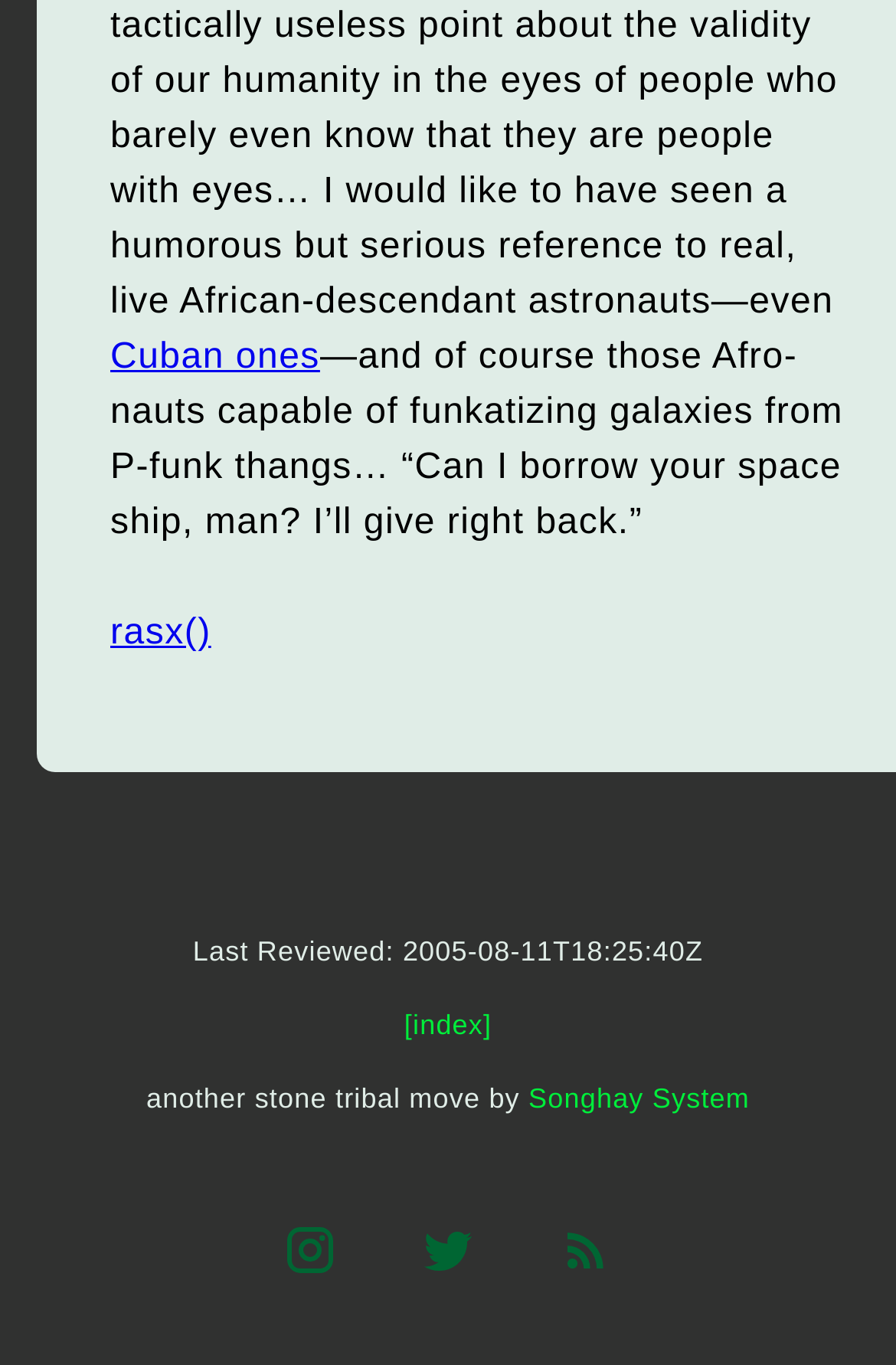What is the text following 'another stone tribal move by'?
Based on the visual details in the image, please answer the question thoroughly.

The text following 'another stone tribal move by' can be found in the link element with the content 'Songhay System', which is located next to the StaticText element with the content 'another stone tribal move by'.